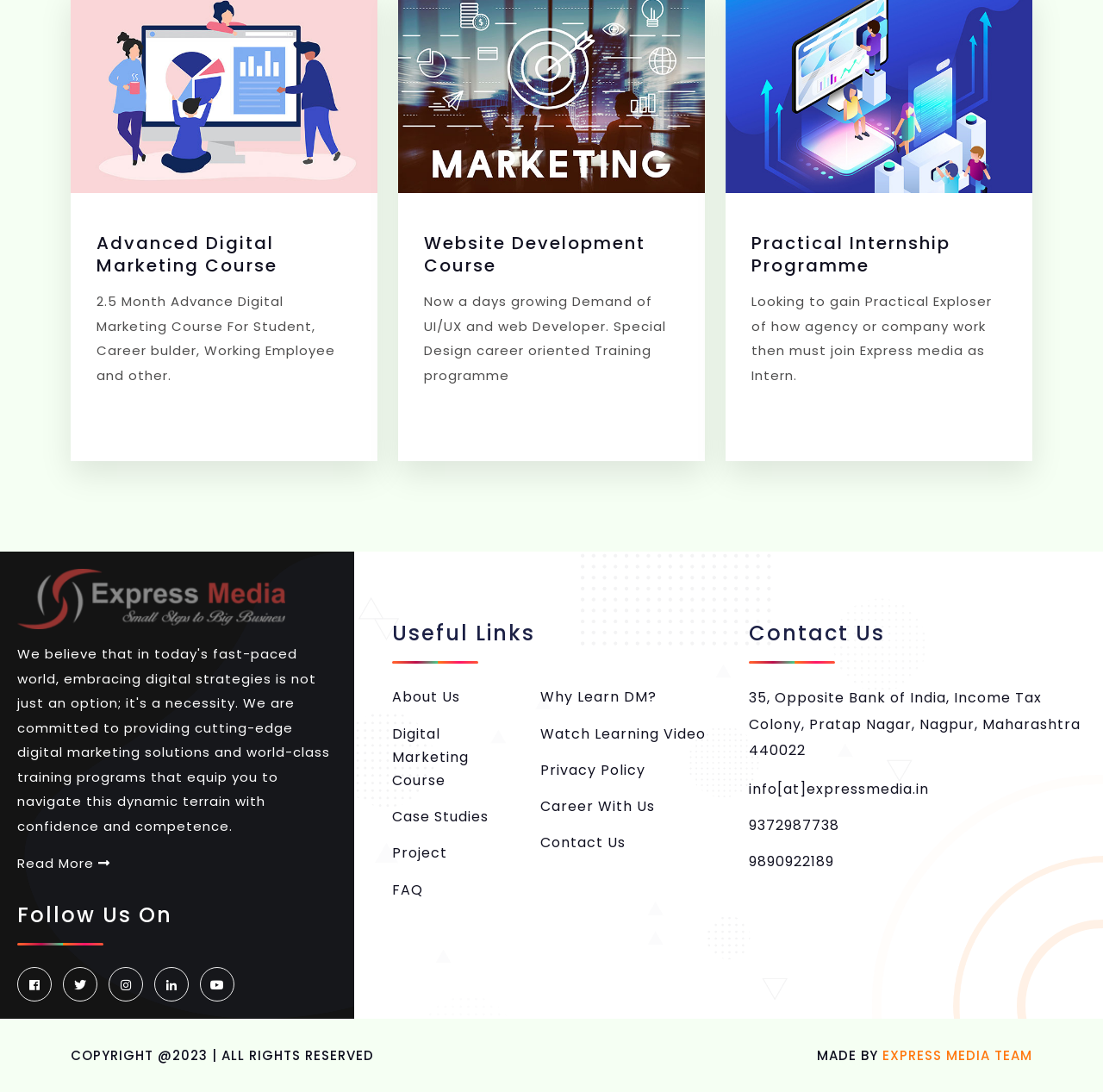Given the webpage screenshot, identify the bounding box of the UI element that matches this description: "9372987738".

[0.679, 0.747, 0.761, 0.765]